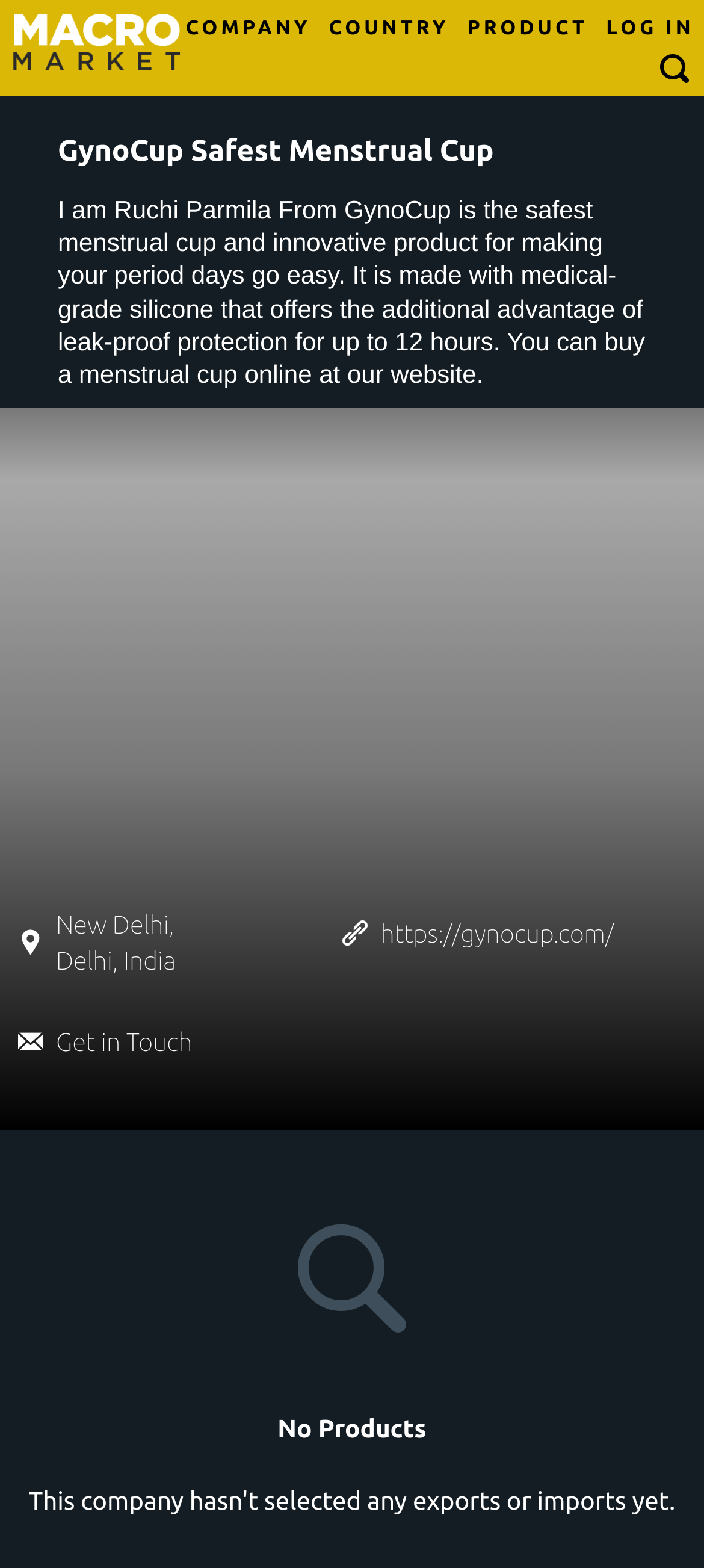What is the purpose of the product?
Analyze the image and provide a thorough answer to the question.

The purpose of the product can be inferred from the product description which states that it is an 'innovative product for making your period days go easy'.